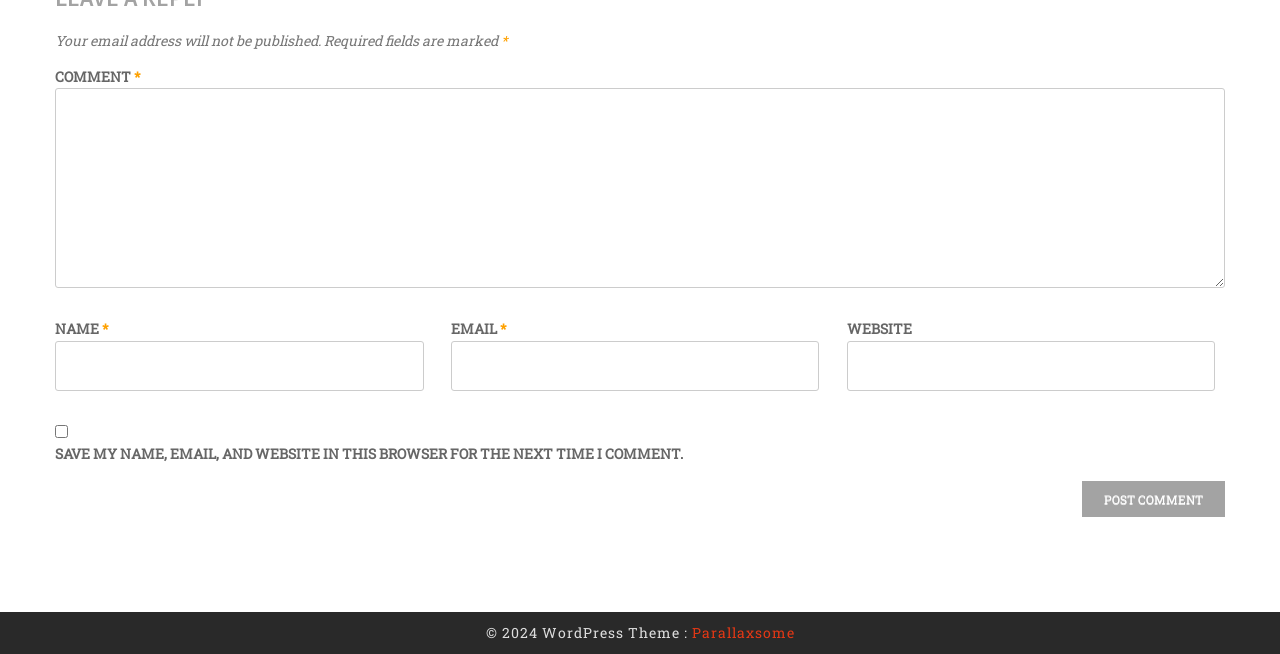Answer the question below using just one word or a short phrase: 
What is the text on the button?

Post Comment